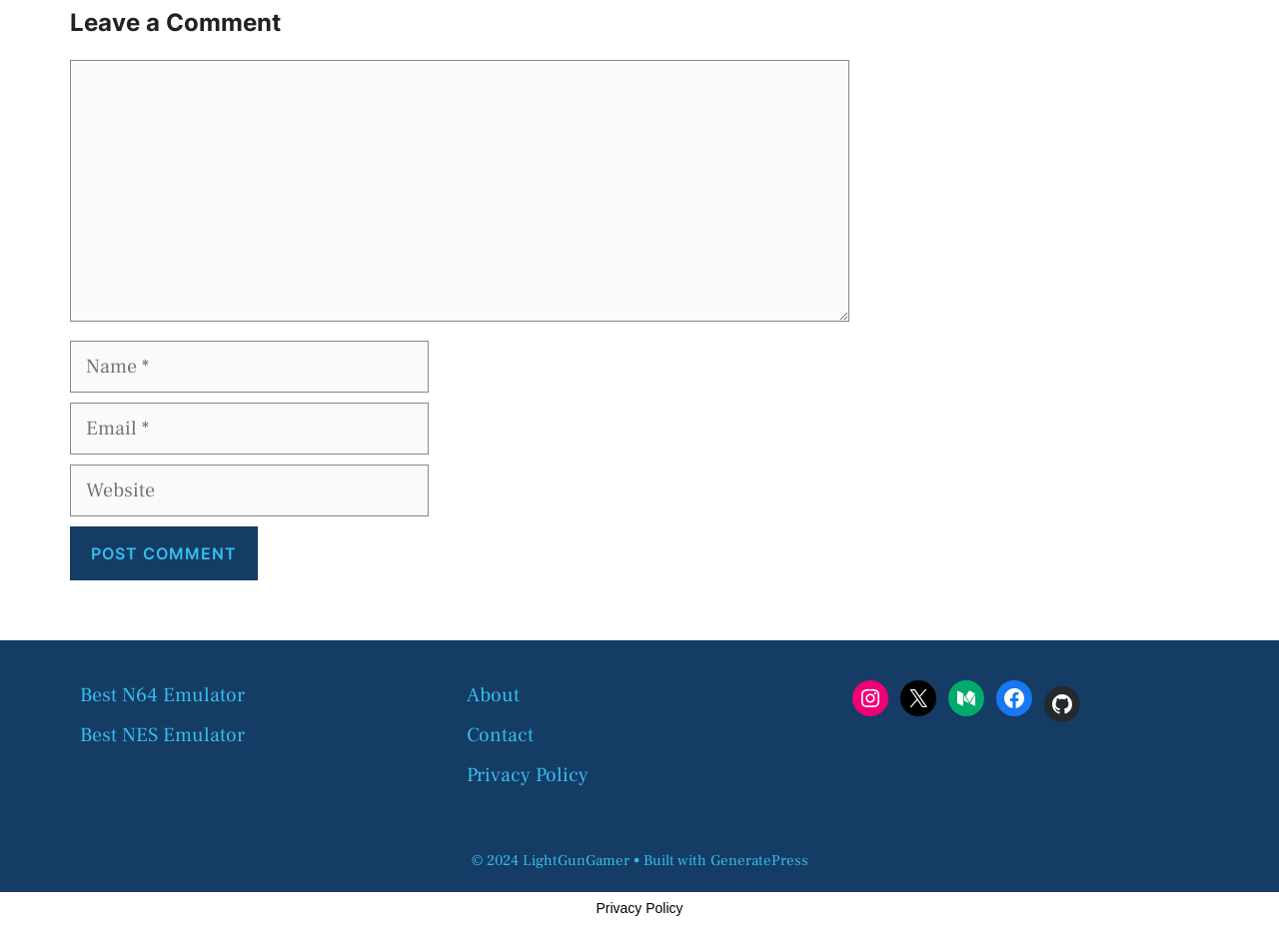Refer to the screenshot and give an in-depth answer to this question: What is the copyright year mentioned in the footer section?

I looked at the footer section and found that the copyright year is mentioned as '2024', which is indicated by the StaticText element with the text '© 2024 LightGunGamer'.